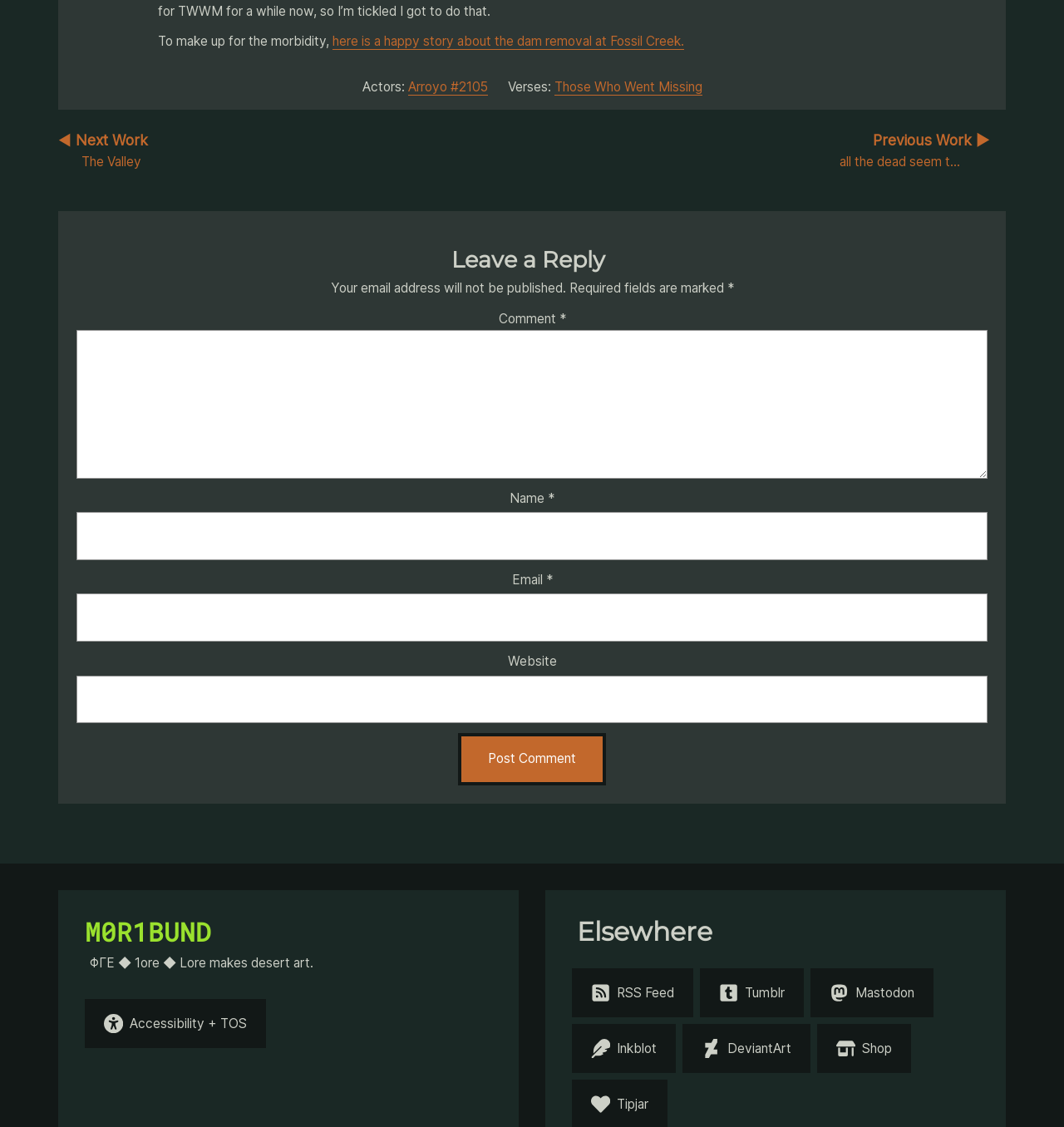Predict the bounding box coordinates of the area that should be clicked to accomplish the following instruction: "Enter your name in the 'Name' field". The bounding box coordinates should consist of four float numbers between 0 and 1, i.e., [left, top, right, bottom].

[0.072, 0.454, 0.928, 0.497]